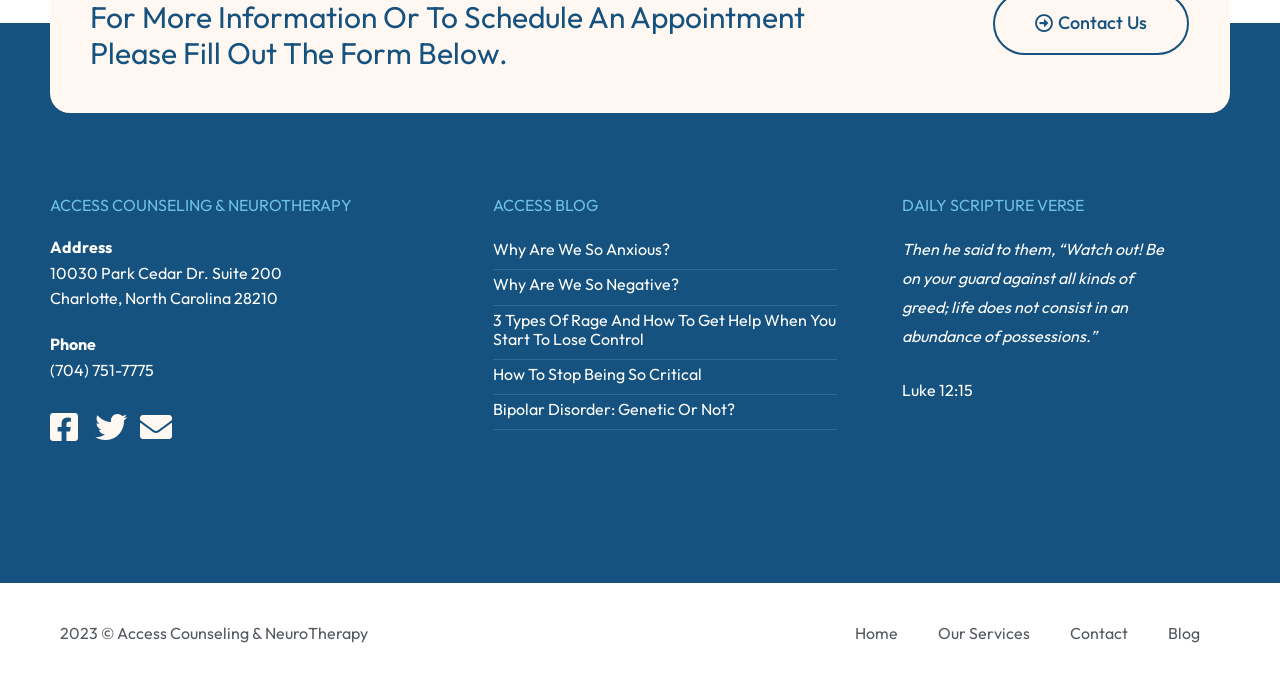Respond to the following query with just one word or a short phrase: 
What is the phone number of Access Counseling & NeuroTherapy?

(704) 751-7775